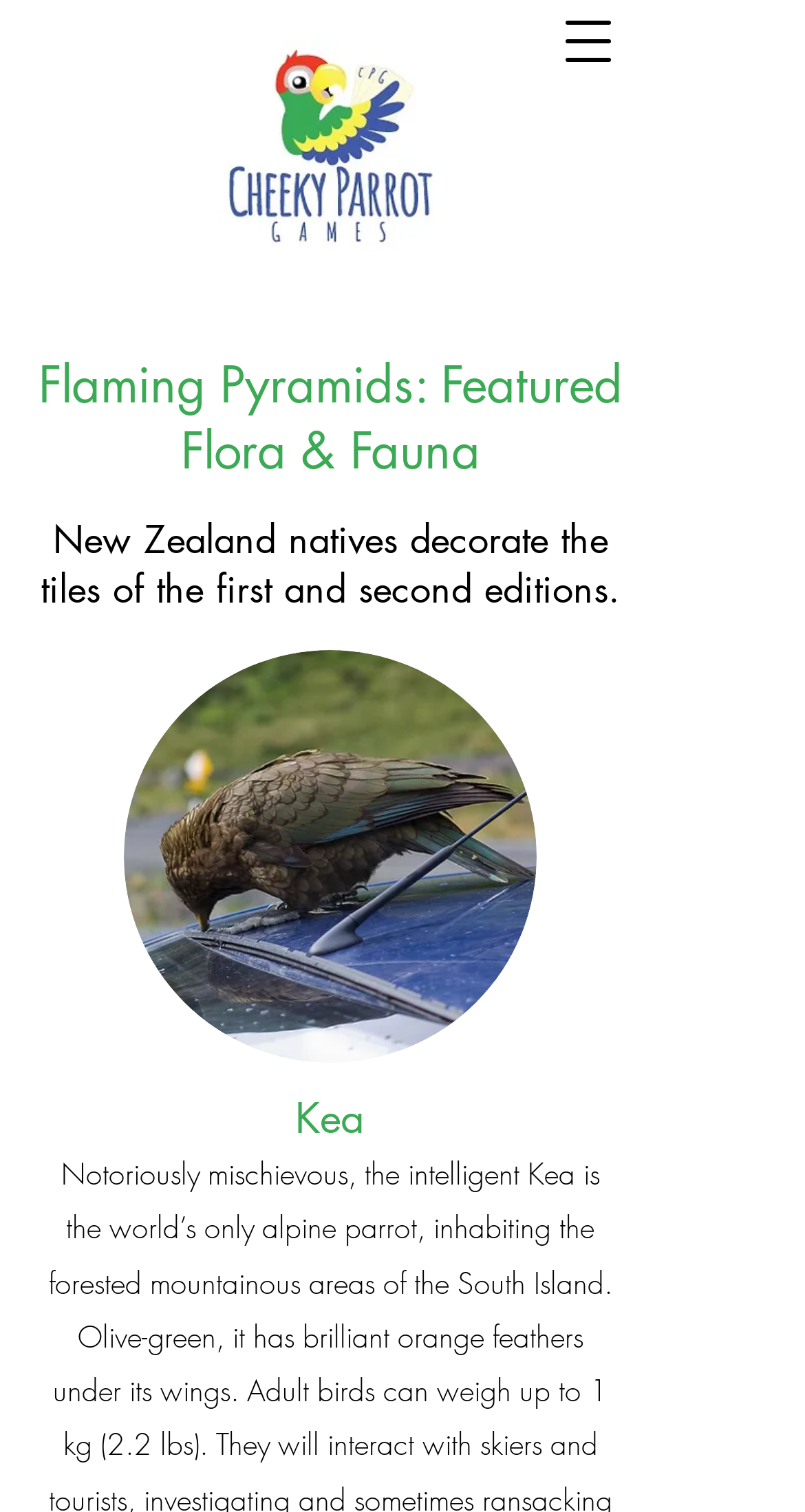Is there an image of a bird on the page?
Answer with a single word or phrase by referring to the visual content.

Yes